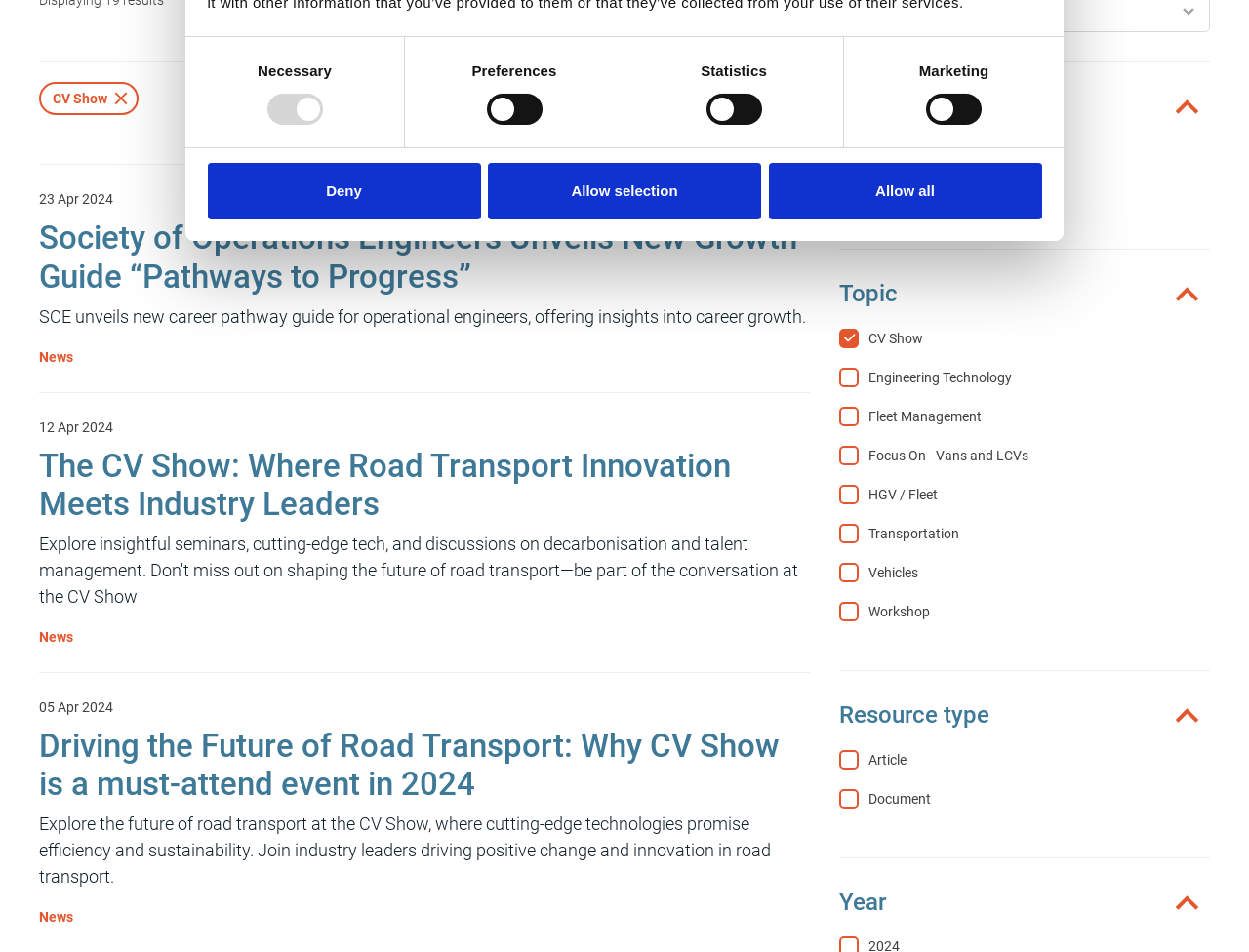Bounding box coordinates should be in the format (top-left x, top-left y, bottom-right x, bottom-right y) and all values should be floating point numbers between 0 and 1. Determine the bounding box coordinate for the UI element described as: parent_node: CV Show

[0.088, 0.092, 0.105, 0.117]